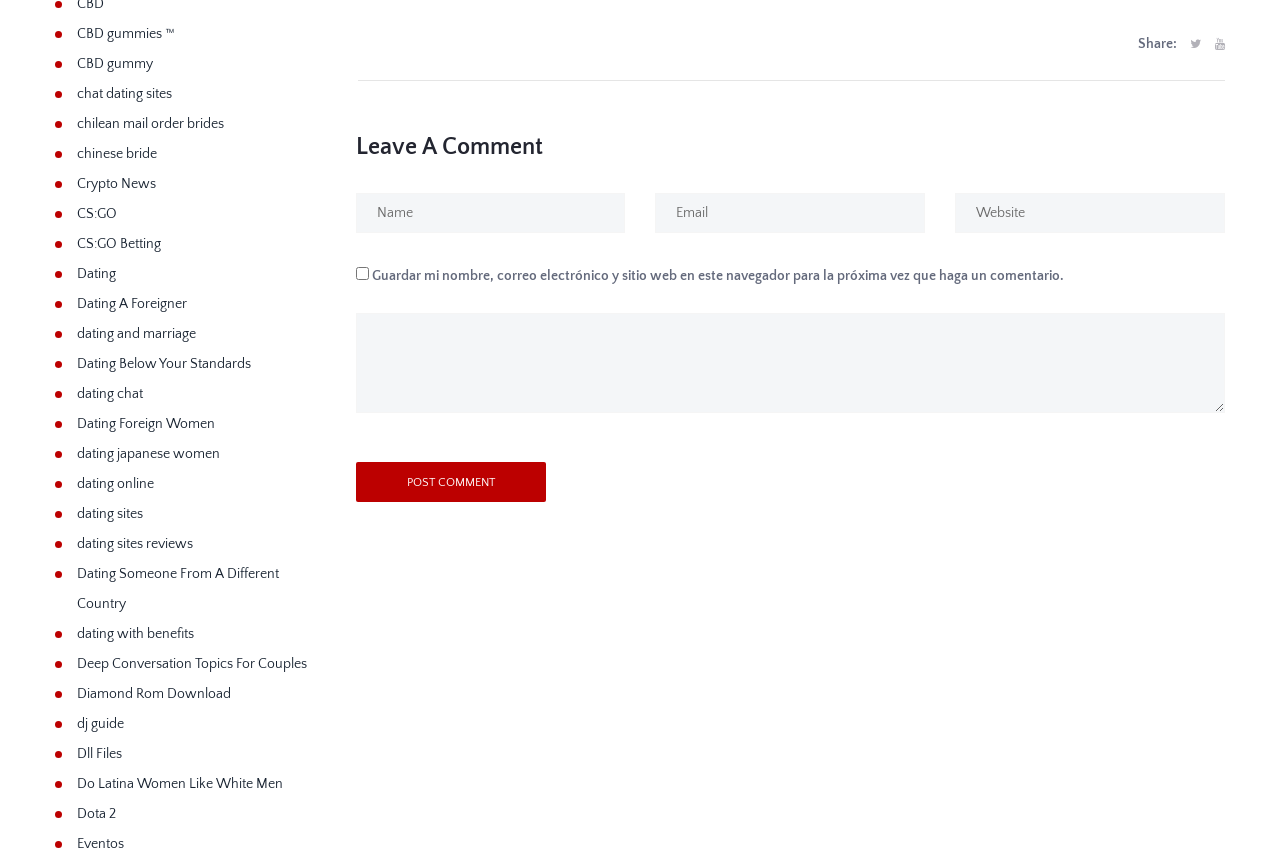What is the label of the checkbox?
Answer with a single word or short phrase according to what you see in the image.

Guardar mi nombre, correo electrónico y sitio web en este navegador para la próxima vez que haga un comentario.